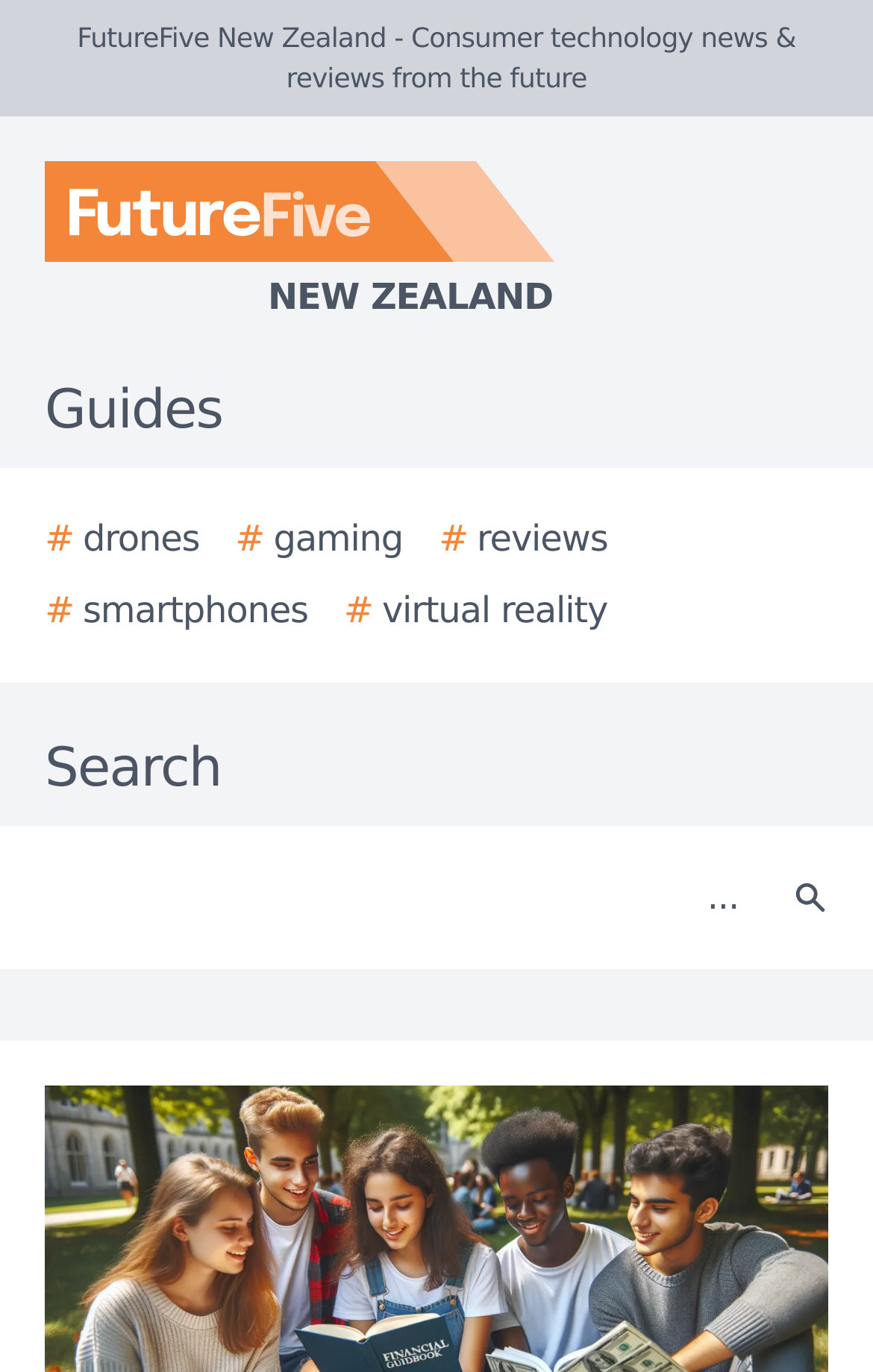Identify the coordinates of the bounding box for the element described below: "# virtual reality". Return the coordinates as four float numbers between 0 and 1: [left, top, right, bottom].

[0.394, 0.426, 0.696, 0.465]